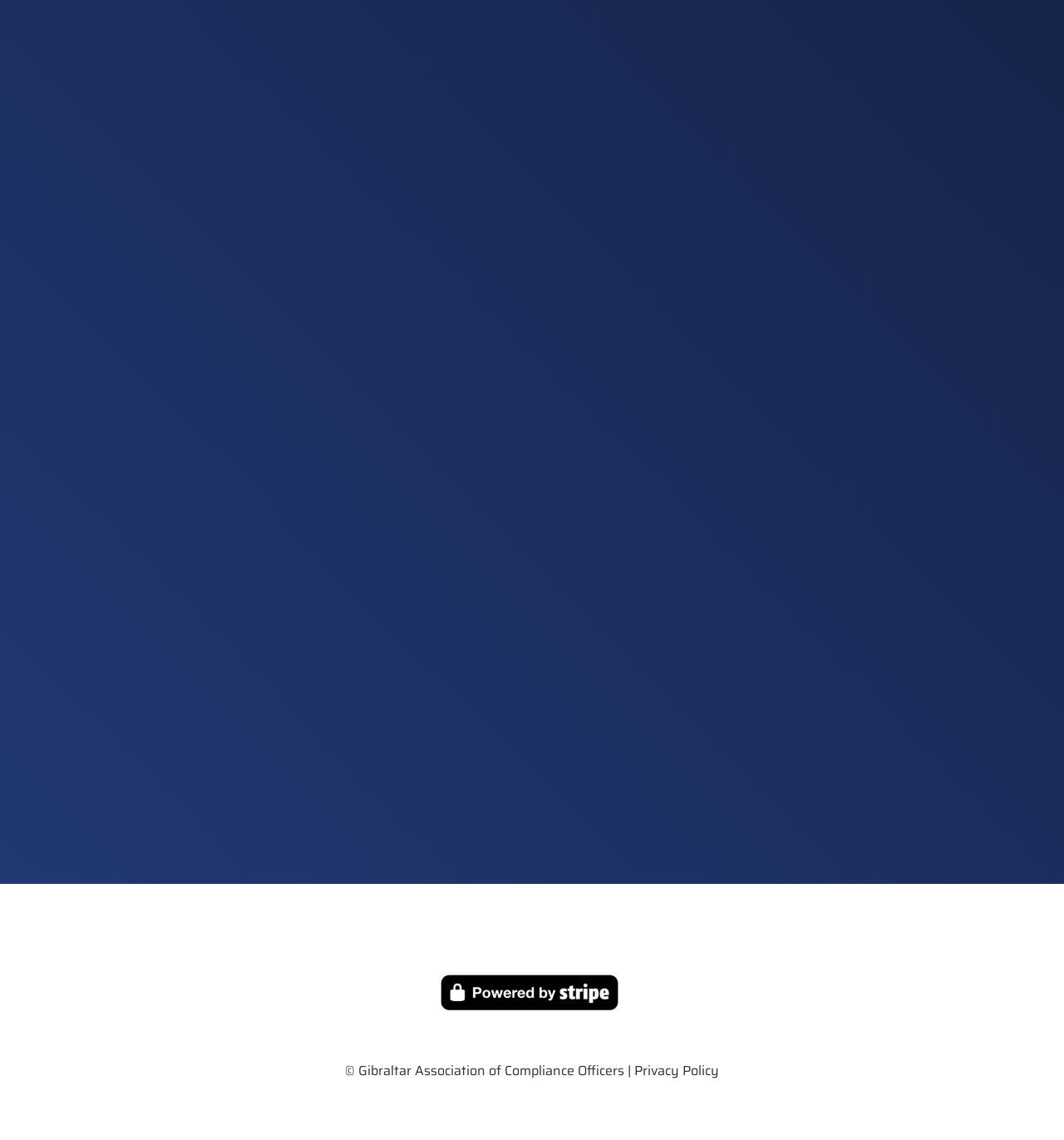Pinpoint the bounding box coordinates of the clickable area needed to execute the instruction: "Download training documents". The coordinates should be specified as four float numbers between 0 and 1, i.e., [left, top, right, bottom].

[0.062, 0.676, 0.12, 0.694]